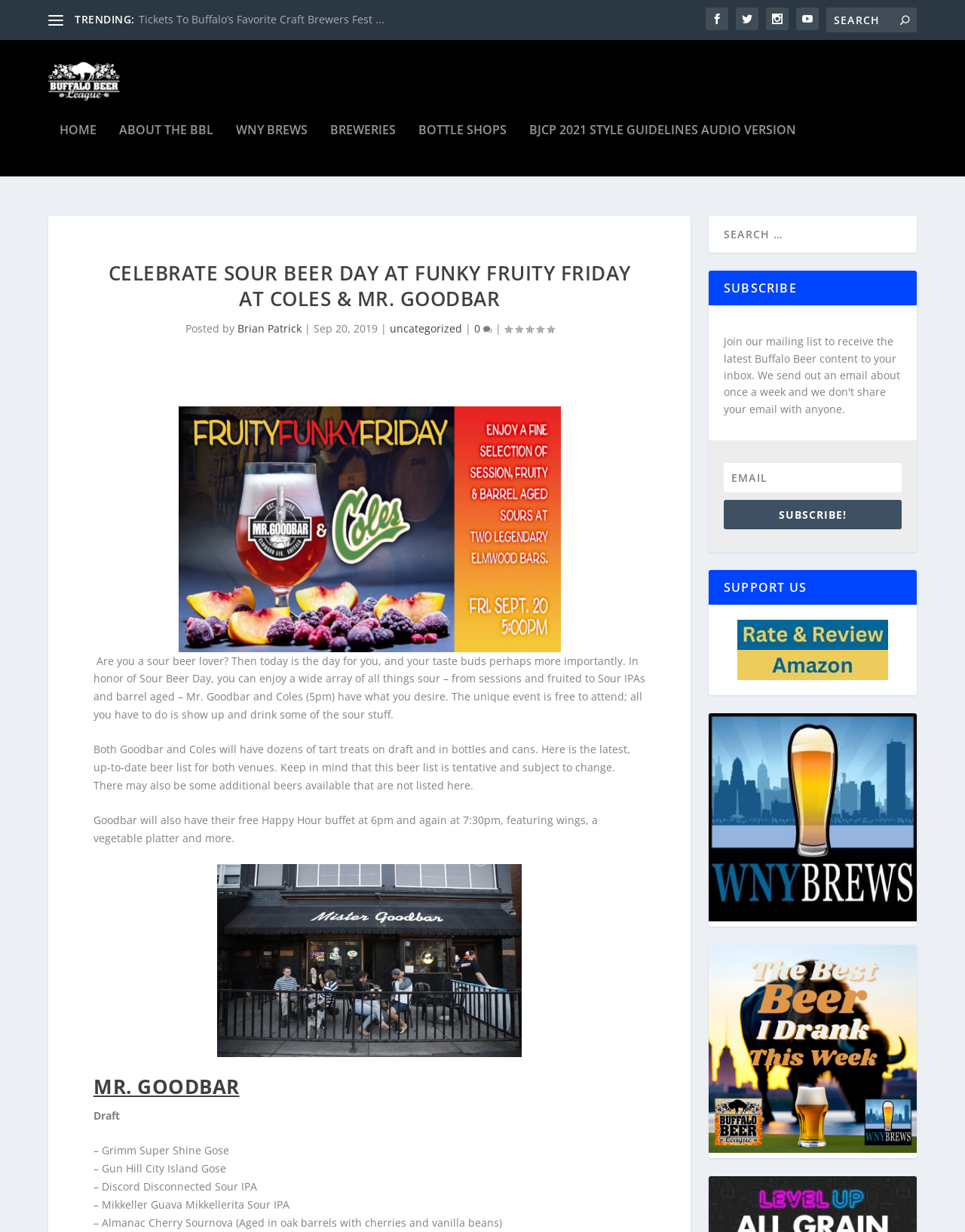Give the bounding box coordinates for the element described as: "name="s" placeholder="Search …"".

[0.734, 0.176, 0.95, 0.206]